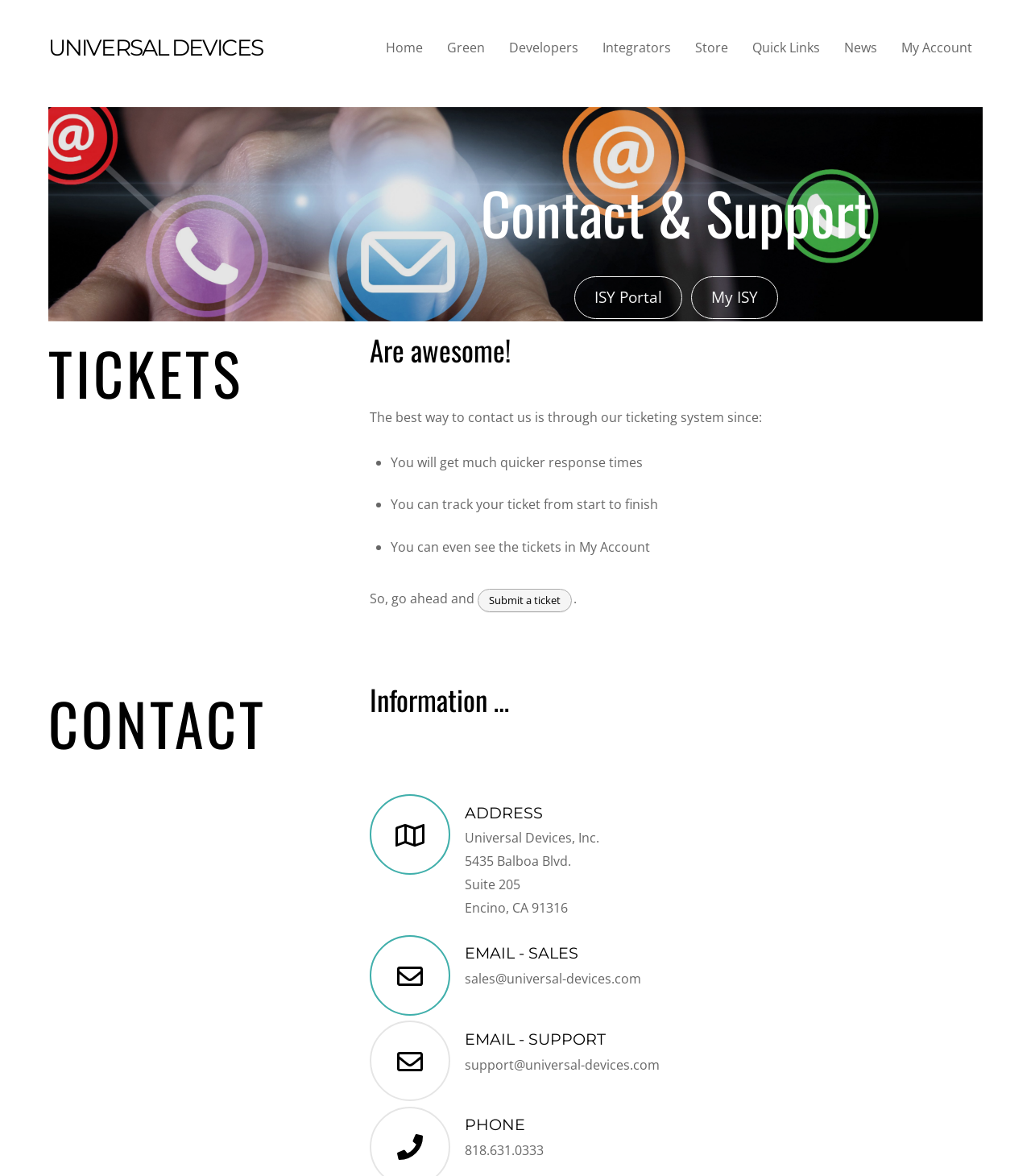What is the phone number?
Please provide a single word or phrase as your answer based on the screenshot.

818.631.0333